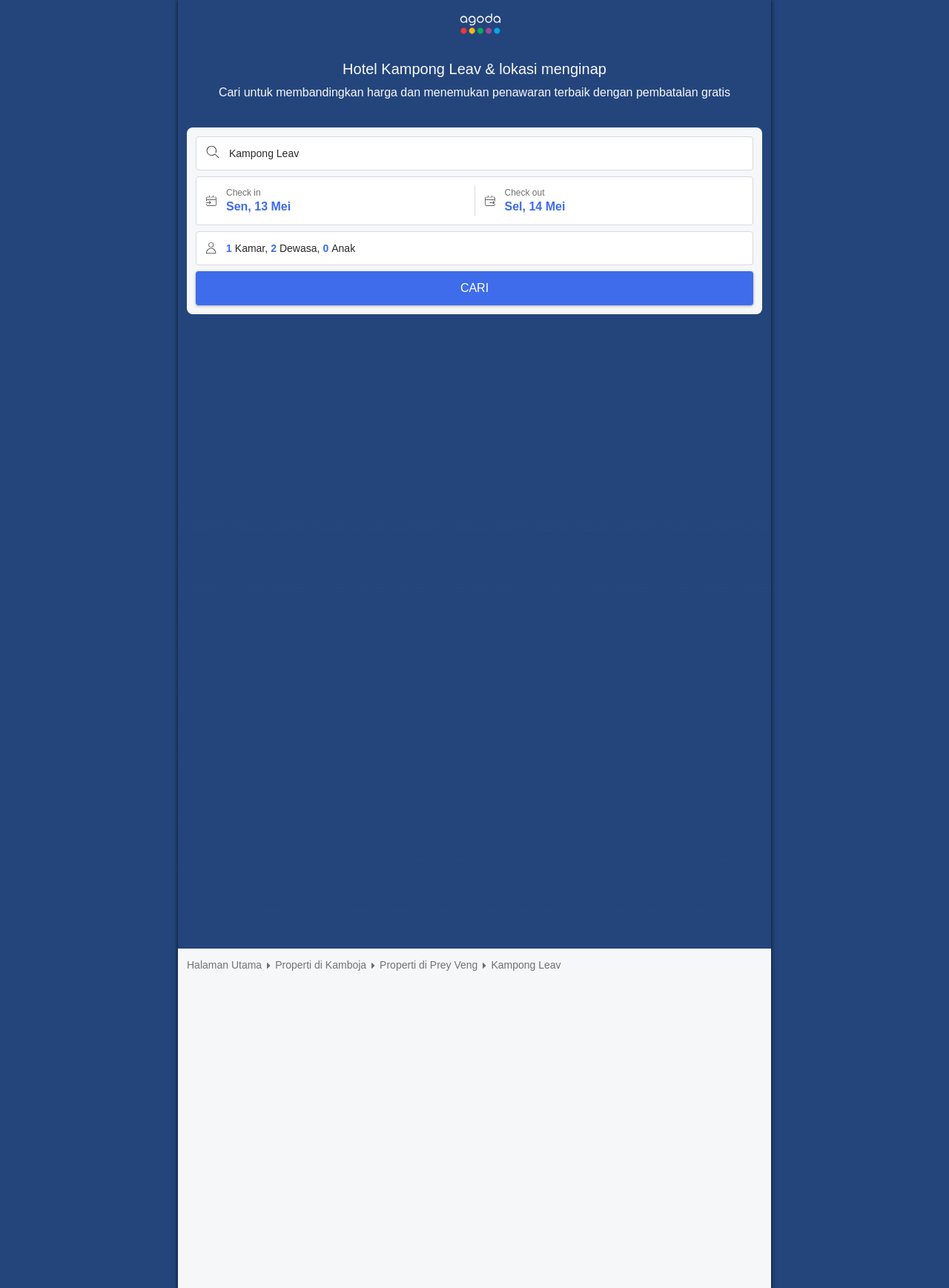Please identify the bounding box coordinates of the element's region that should be clicked to execute the following instruction: "Search for hotels". The bounding box coordinates must be four float numbers between 0 and 1, i.e., [left, top, right, bottom].

[0.206, 0.219, 0.794, 0.228]